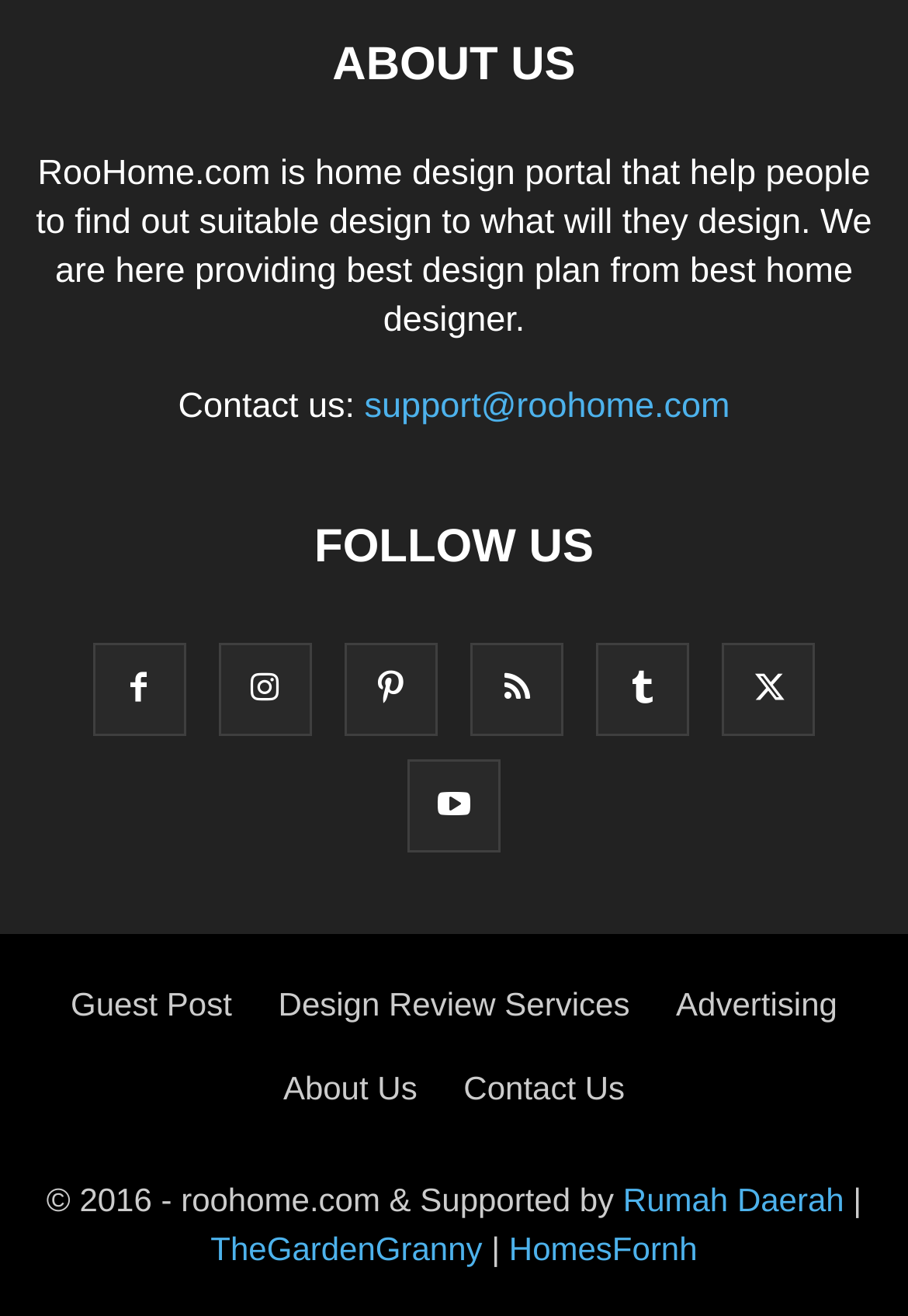Please identify the bounding box coordinates of the area that needs to be clicked to follow this instruction: "Click on ABOUT US".

[0.366, 0.031, 0.634, 0.07]